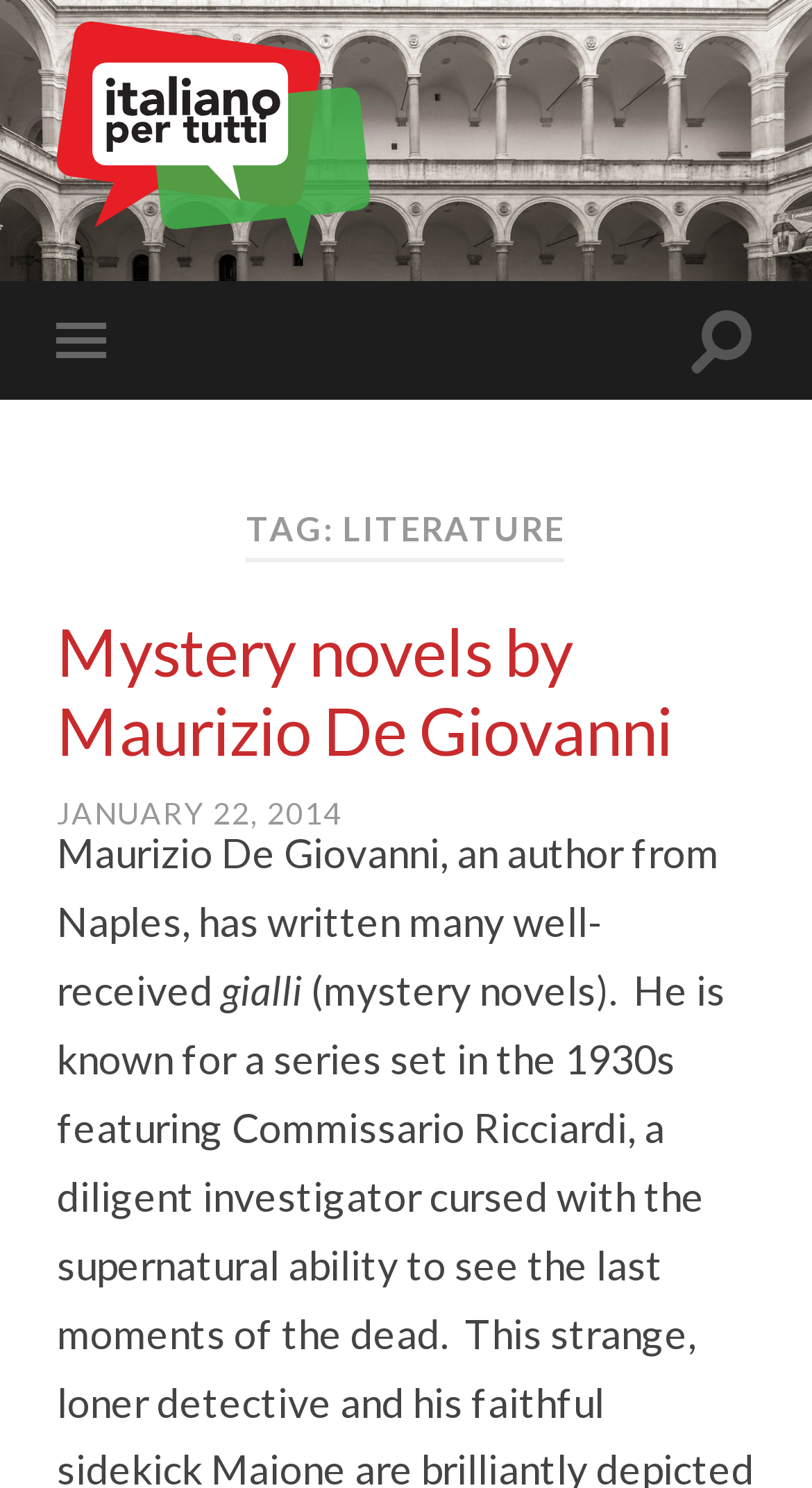How many authors are mentioned on the webpage?
Please provide a detailed answer to the question.

From the webpage, we can see that only one author, Maurizio De Giovanni, is mentioned.